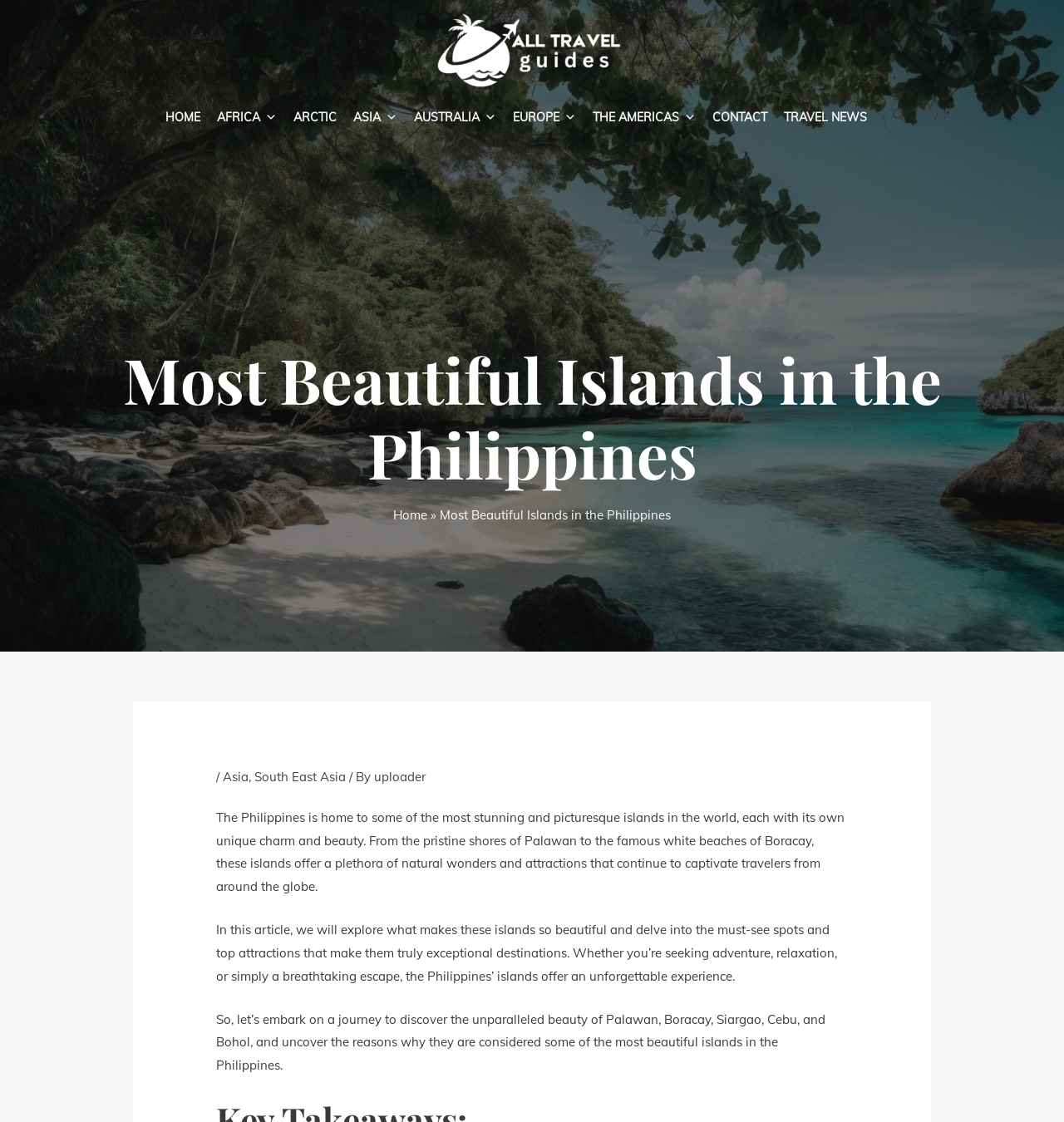How many islands are mentioned in the article?
Please look at the screenshot and answer in one word or a short phrase.

5